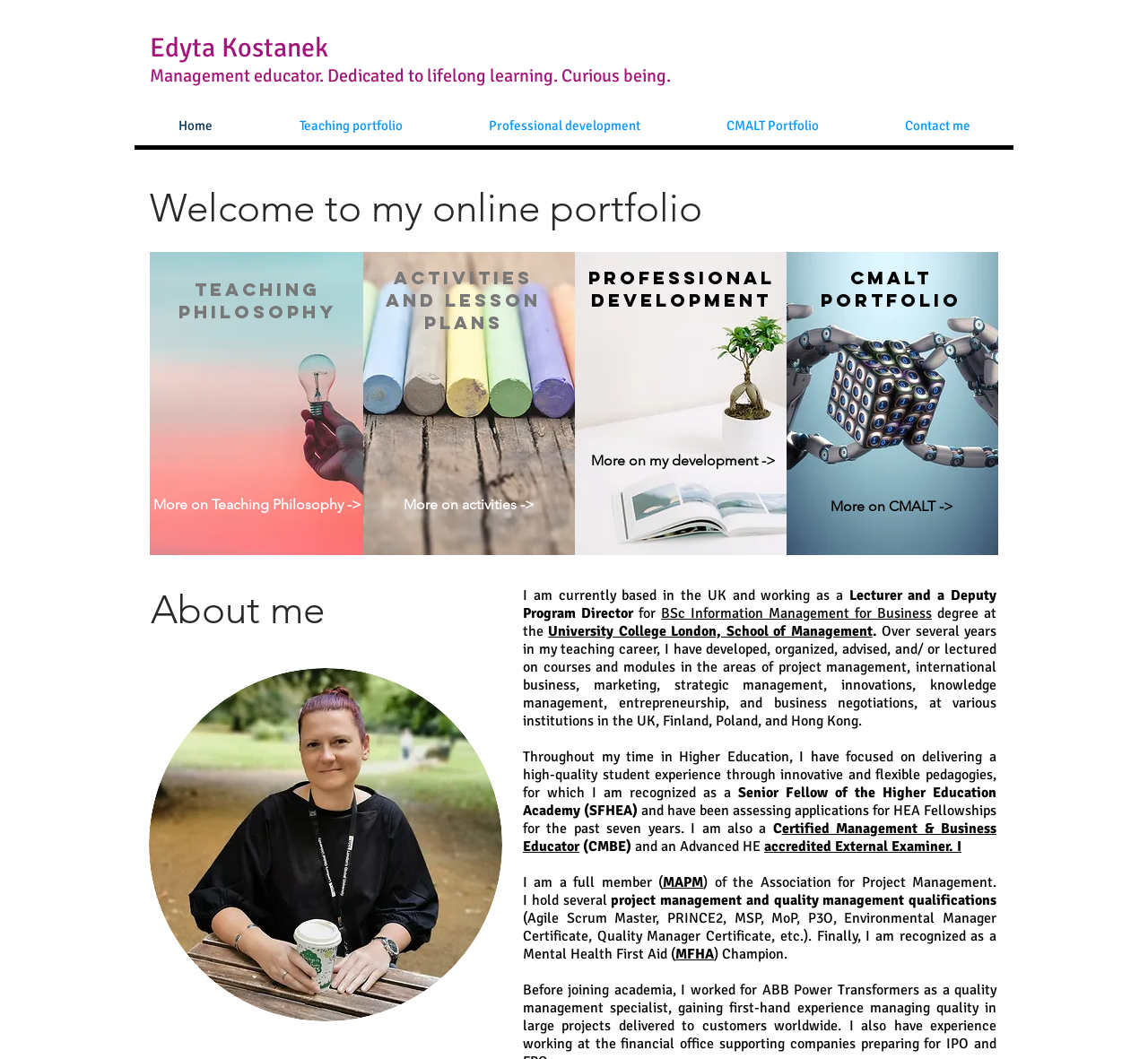Please give a succinct answer to the question in one word or phrase:
What is Edyta Kostanek's certification in project management?

PRINCE2